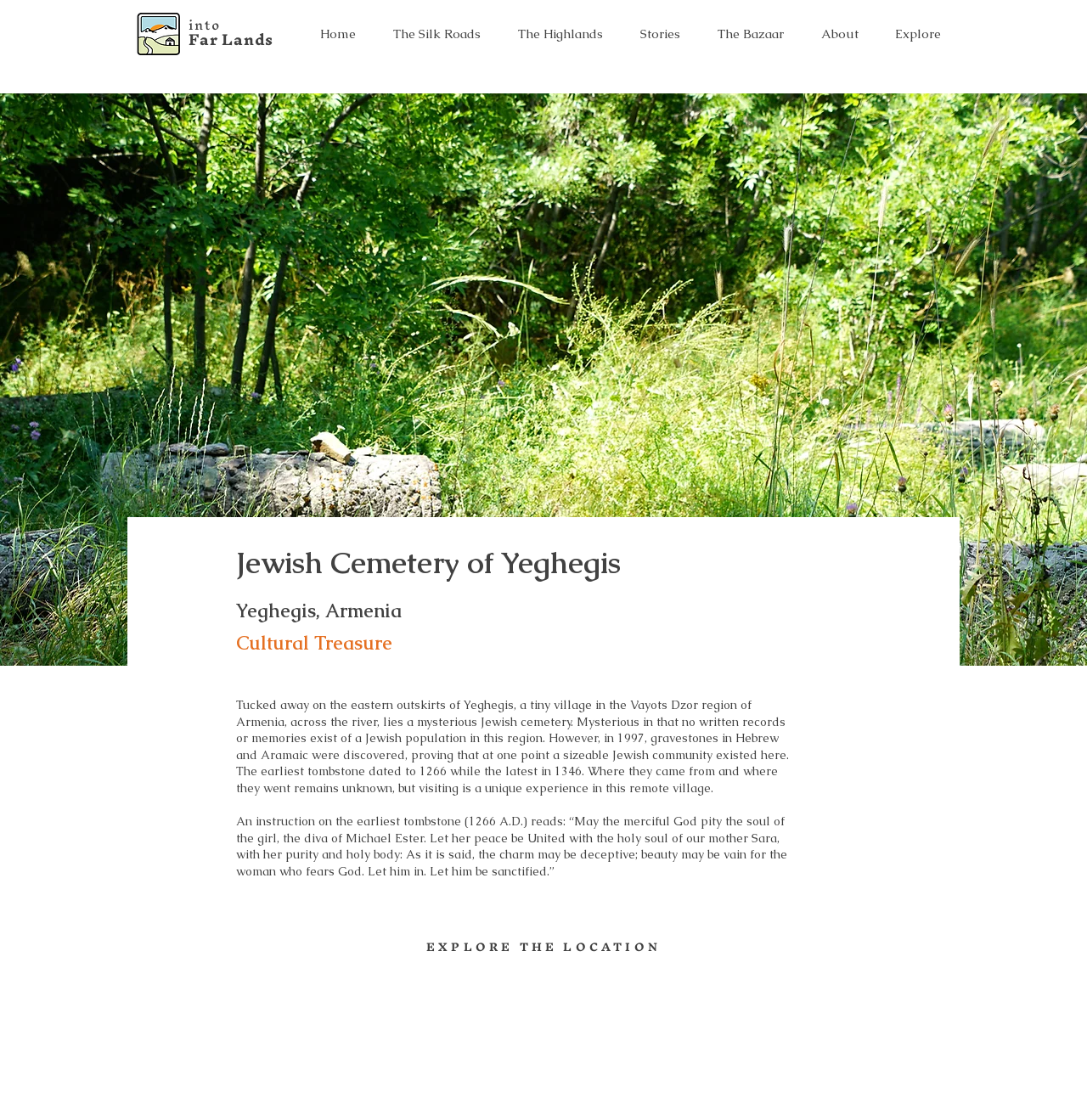Provide a comprehensive caption for the webpage.

The webpage is about the Jewish Cemetery of Yeghegis in Armenia, a cultural treasure. At the top left of the page, there is a small image with no words. Next to it, there are two links, "into" and "Far Lands". Below these links, there is a navigation menu labeled "Site" that spans across the top of the page, containing seven links: "Home", "The Silk Roads", "The Highlands", "Stories", "The Bazaar", "About", and "Explore".

Below the navigation menu, there are three headings that read "Jewish Cemetery of Yeghegis", "Yeghegis, Armenia", and "Cultural Treasure", aligned vertically and centered on the page. 

Following these headings, there is a block of text that describes the Jewish cemetery, its discovery, and its history. The text is divided into two paragraphs, with the first paragraph providing an overview of the cemetery and its mysterious past, and the second paragraph detailing an inscription on one of the tombstones.

At the bottom of the page, there is a heading that reads "EXPLORE THE LOCATION", which appears to be a call to action to explore the location further.